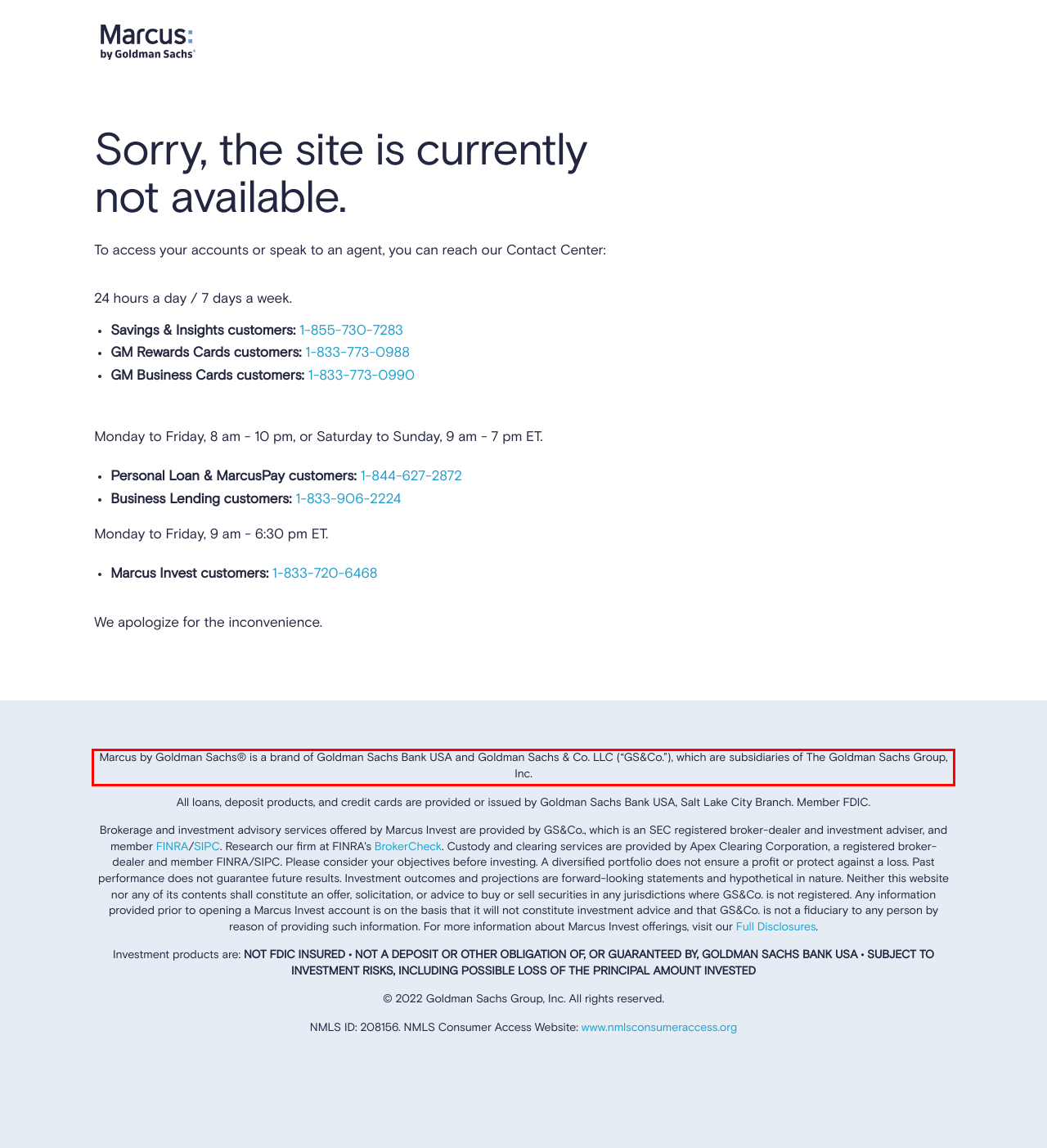You are provided with a screenshot of a webpage that includes a red bounding box. Extract and generate the text content found within the red bounding box.

Marcus by Goldman Sachs® is a brand of Goldman Sachs Bank USA and Goldman Sachs & Co. LLC (“GS&Co.”), which are subsidiaries of The Goldman Sachs Group, Inc.